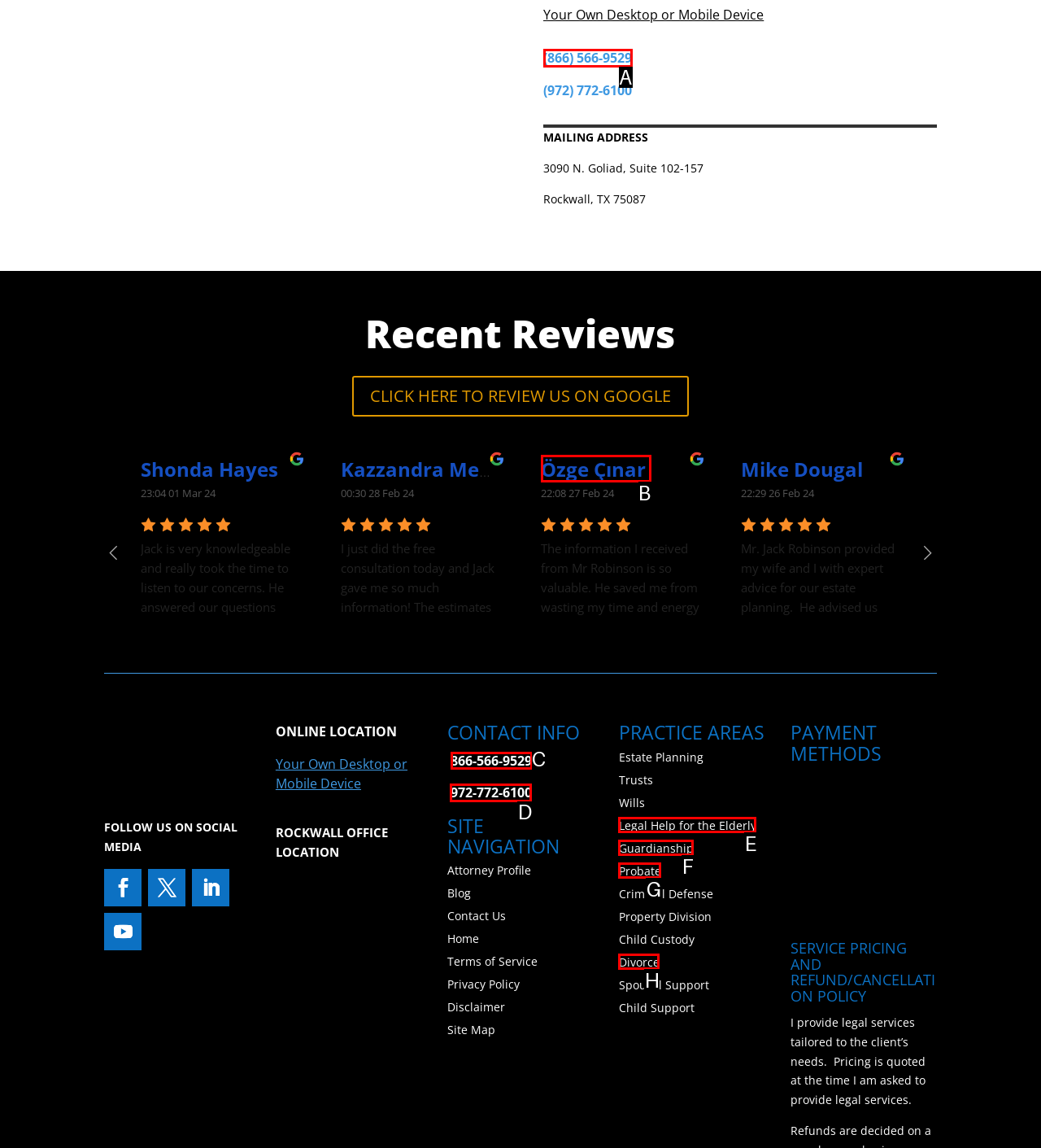Choose the letter of the option that needs to be clicked to perform the task: Call the office at 866-566-9529. Answer with the letter.

C